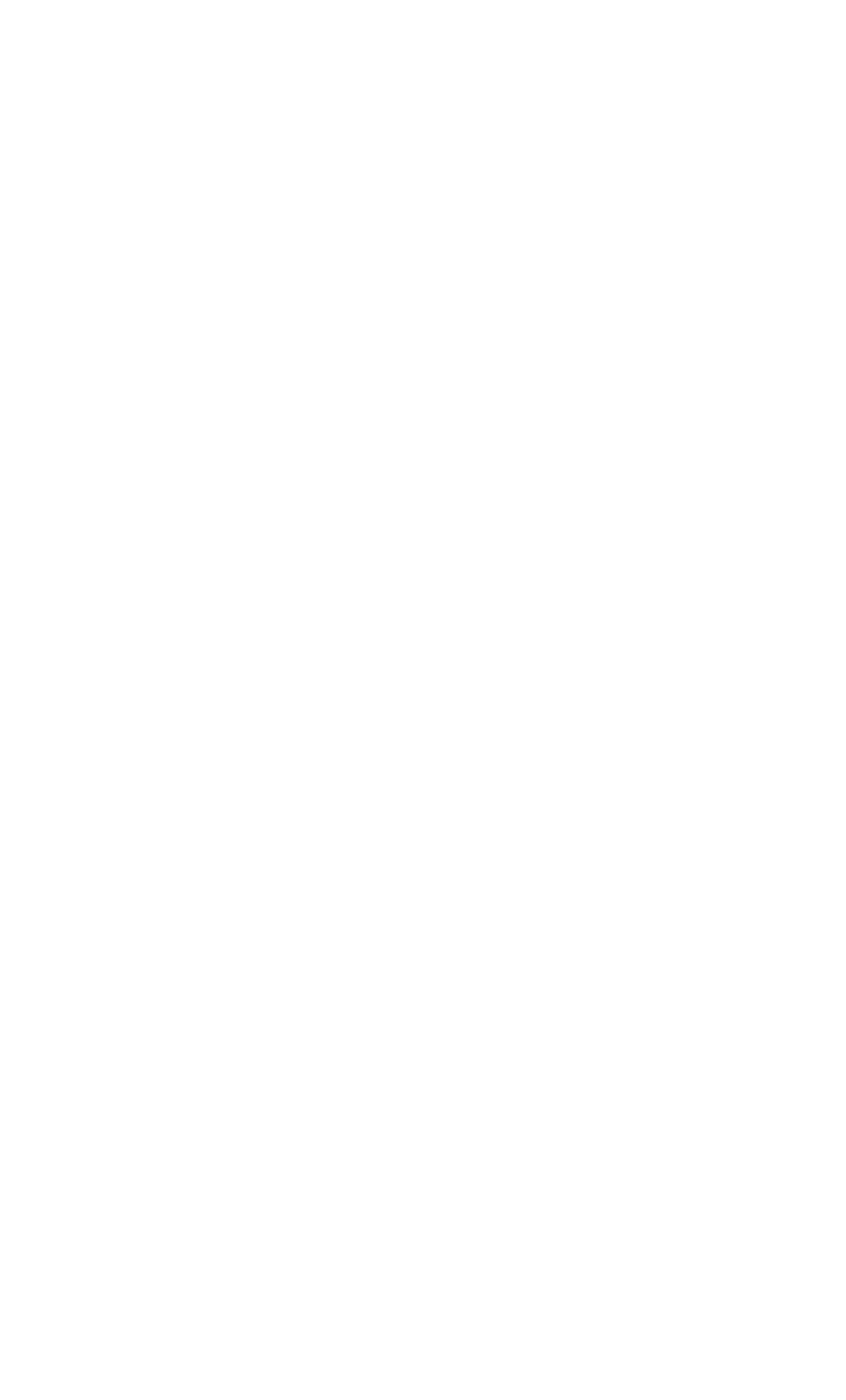What services are offered by the company?
Please respond to the question with as much detail as possible.

The company offers various services which are listed as links on the webpage, including 'CORPORATE CAR SERVICE', 'AIRPORT TRANSFERS', 'GROUP TRANSPORT', and 'ROADSHOWS'. These links are located in the middle section of the webpage with bounding box coordinates [0.292, 0.533, 0.708, 0.607] and so on.